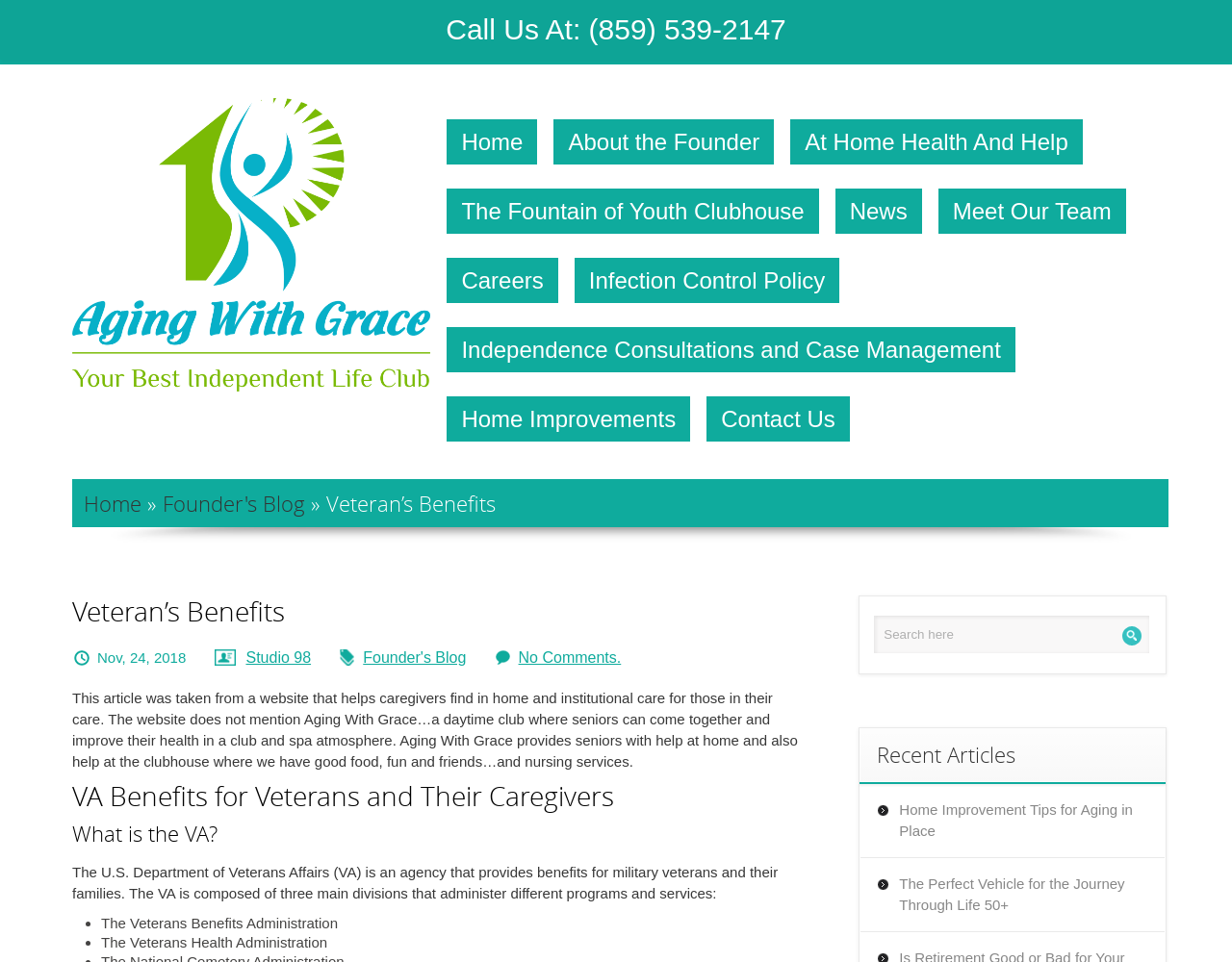Find the bounding box coordinates of the element to click in order to complete the given instruction: "Search for something."

[0.71, 0.64, 0.934, 0.682]